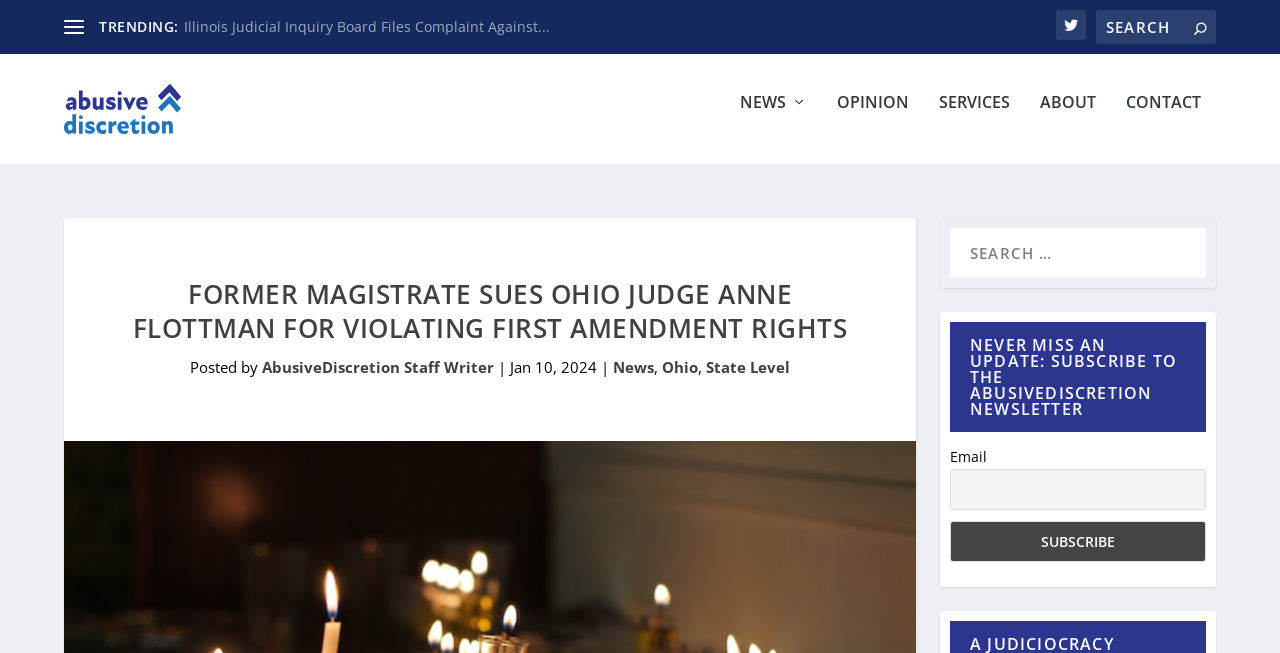Please find the bounding box coordinates of the element that you should click to achieve the following instruction: "Read trending news". The coordinates should be presented as four float numbers between 0 and 1: [left, top, right, bottom].

[0.143, 0.026, 0.429, 0.055]